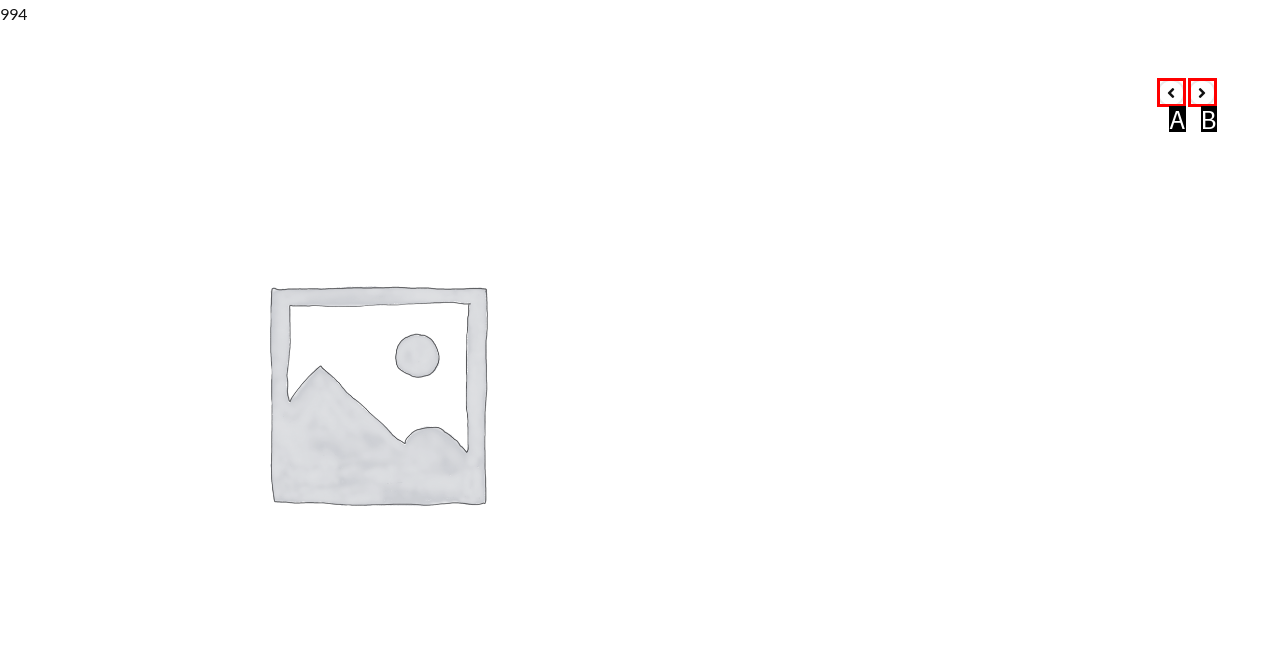Identify the bounding box that corresponds to: Our Authors
Respond with the letter of the correct option from the provided choices.

None